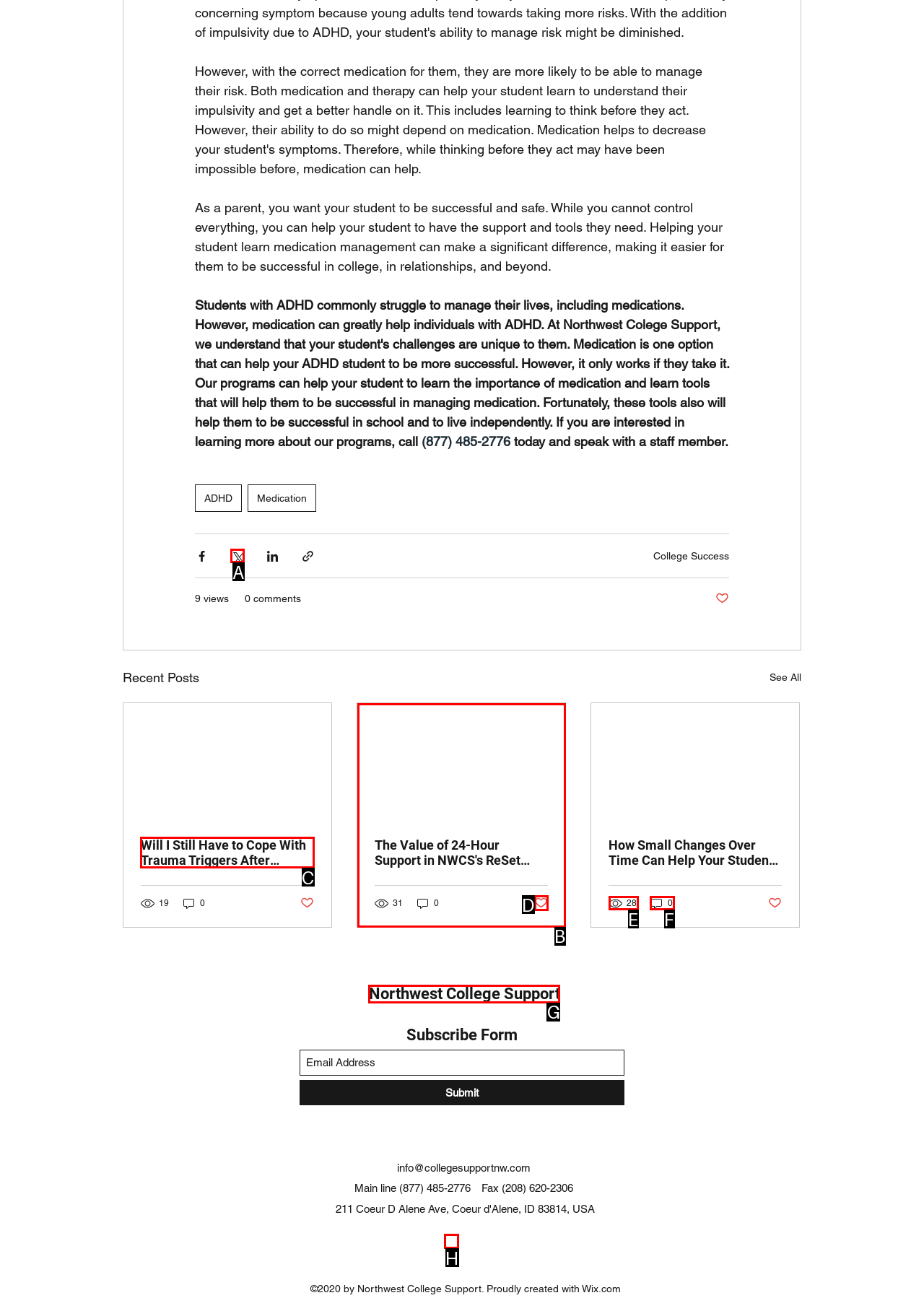Choose the letter that corresponds to the correct button to accomplish the task: Read the recent post about trauma triggers
Reply with the letter of the correct selection only.

C